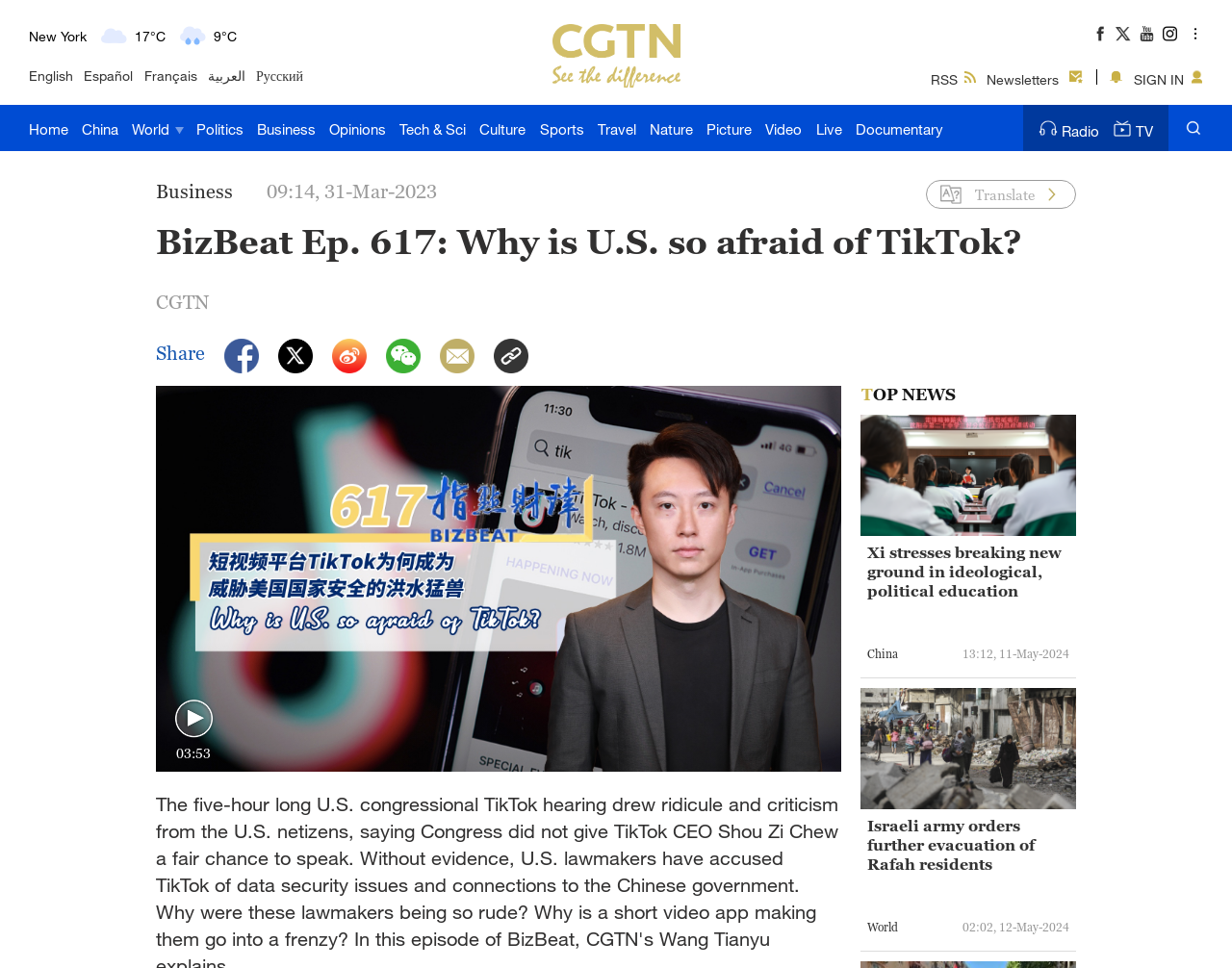Please locate the UI element described by "Live" and provide its bounding box coordinates.

[0.662, 0.108, 0.683, 0.156]